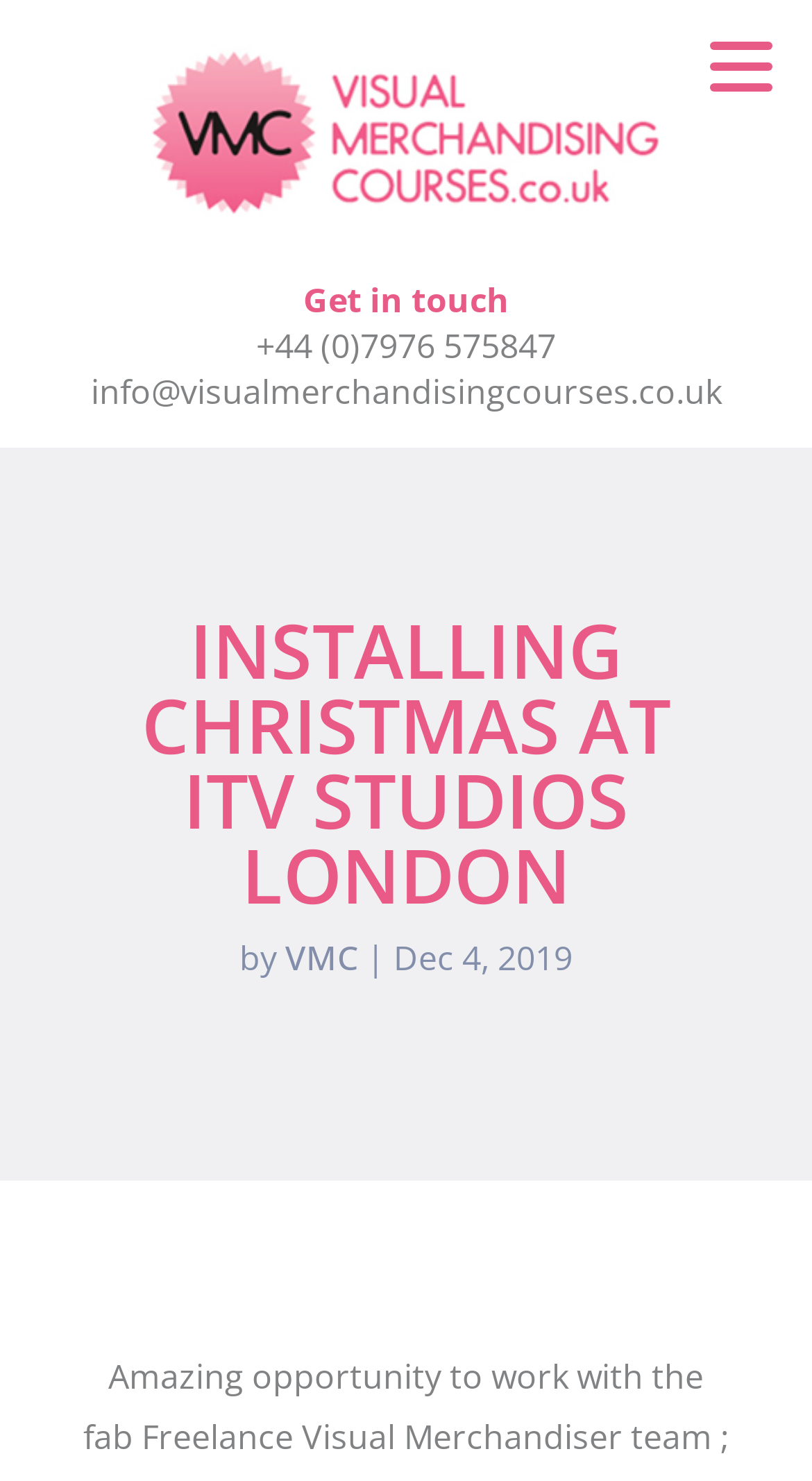Using the image as a reference, answer the following question in as much detail as possible:
What is the phone number to get in touch?

I found the phone number by looking at the link element with the text '+44 (0)7976 575847' which is located below the 'Get in touch' static text.